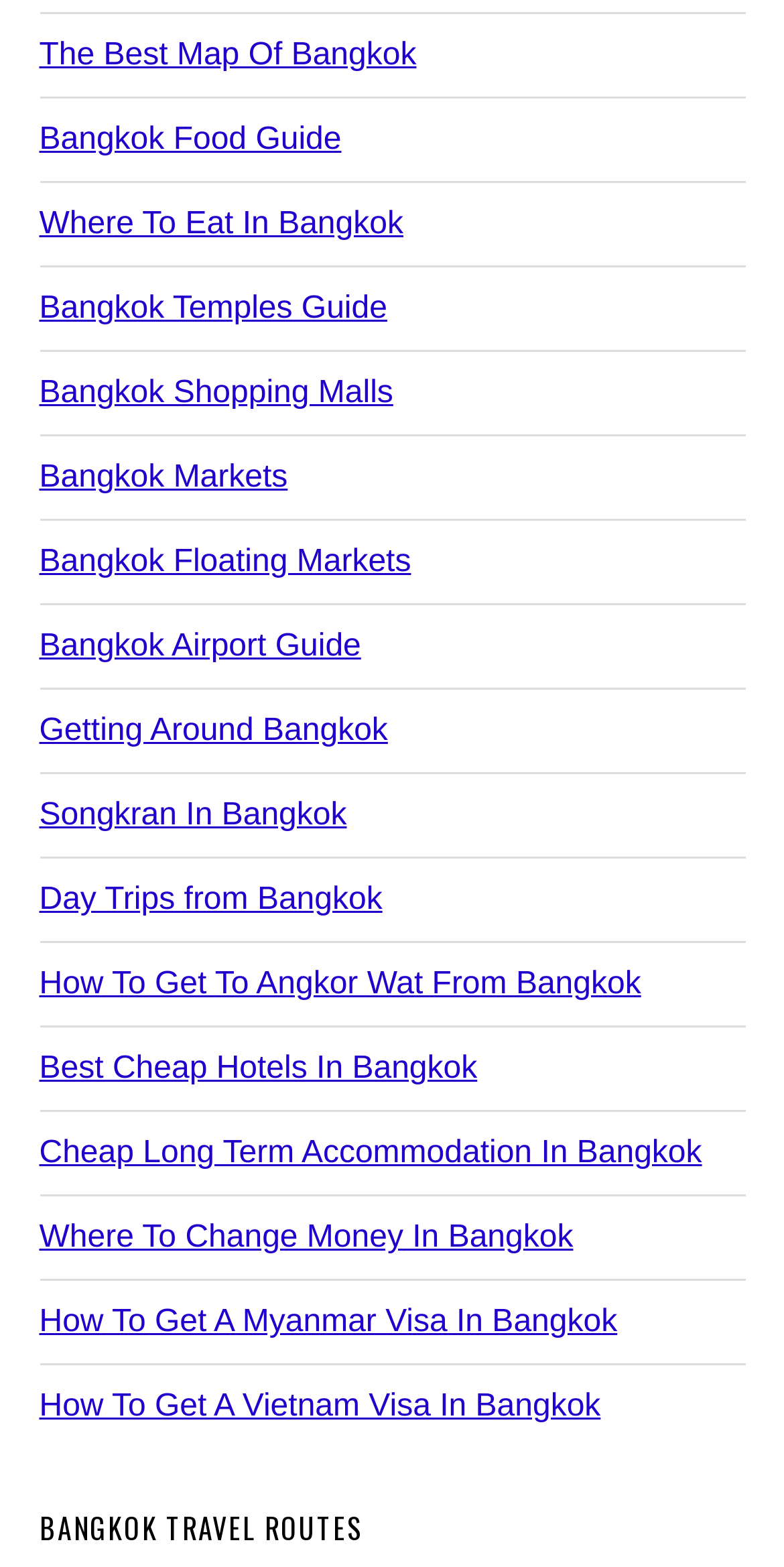Pinpoint the bounding box coordinates of the clickable area necessary to execute the following instruction: "Discover Bangkok travel routes". The coordinates should be given as four float numbers between 0 and 1, namely [left, top, right, bottom].

[0.05, 0.965, 0.95, 0.987]